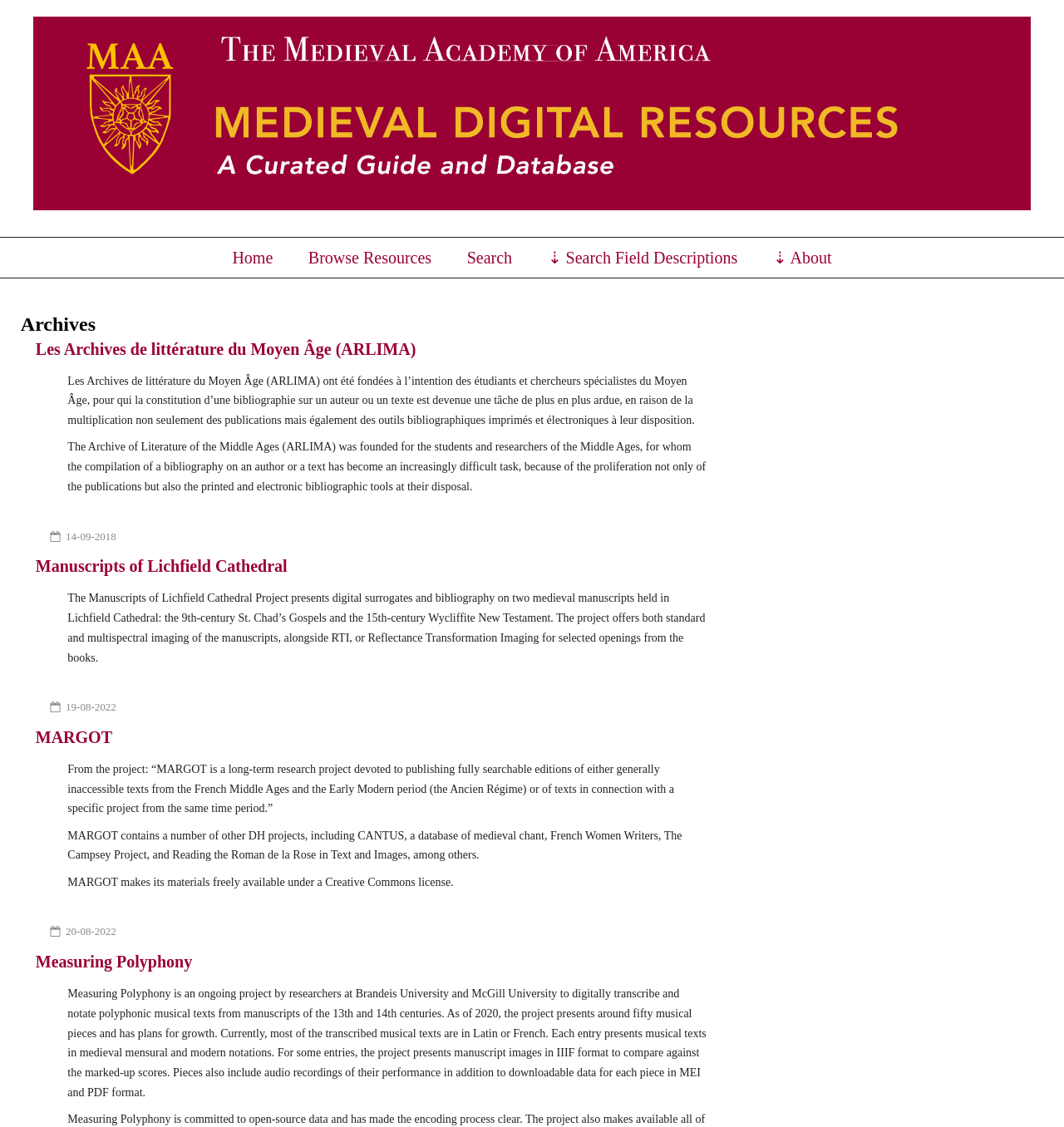What is the name of the first resource?
Look at the image and answer the question using a single word or phrase.

Les Archives de littérature du Moyen Âge (ARLIMA)